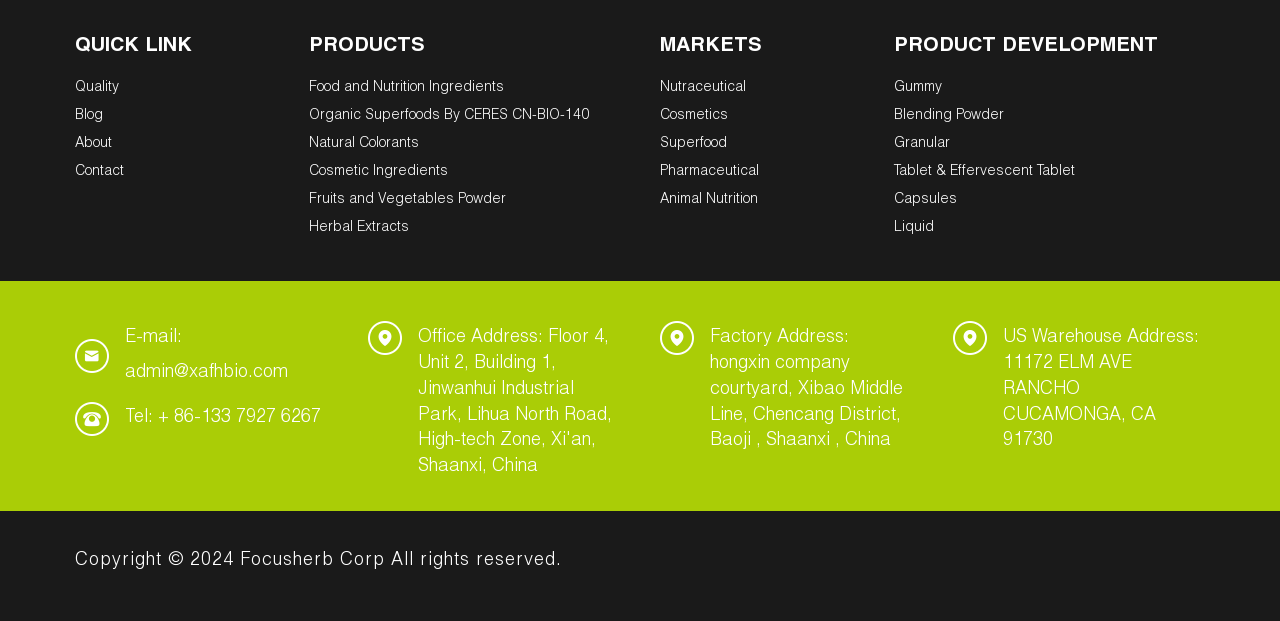Please determine the bounding box coordinates for the element with the description: "E-mail: admin@xafhbio.com".

[0.059, 0.518, 0.256, 0.63]